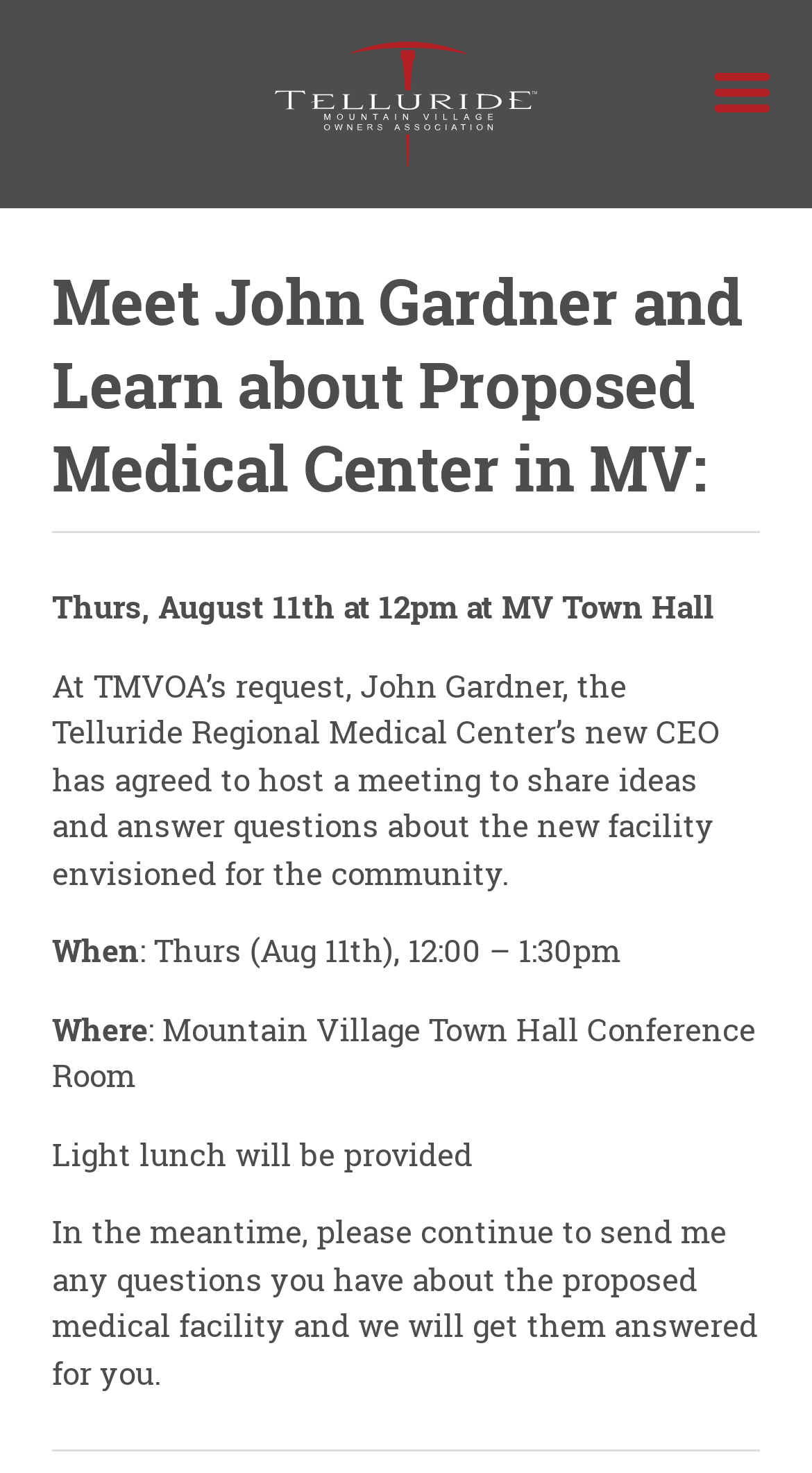Analyze the image and deliver a detailed answer to the question: Who is the CEO of Telluride Regional Medical Center?

John Gardner is the CEO of Telluride Regional Medical Center, as mentioned in the text 'At TMVOA’s request, John Gardner, the Telluride Regional Medical Center’s new CEO has agreed to host a meeting...'